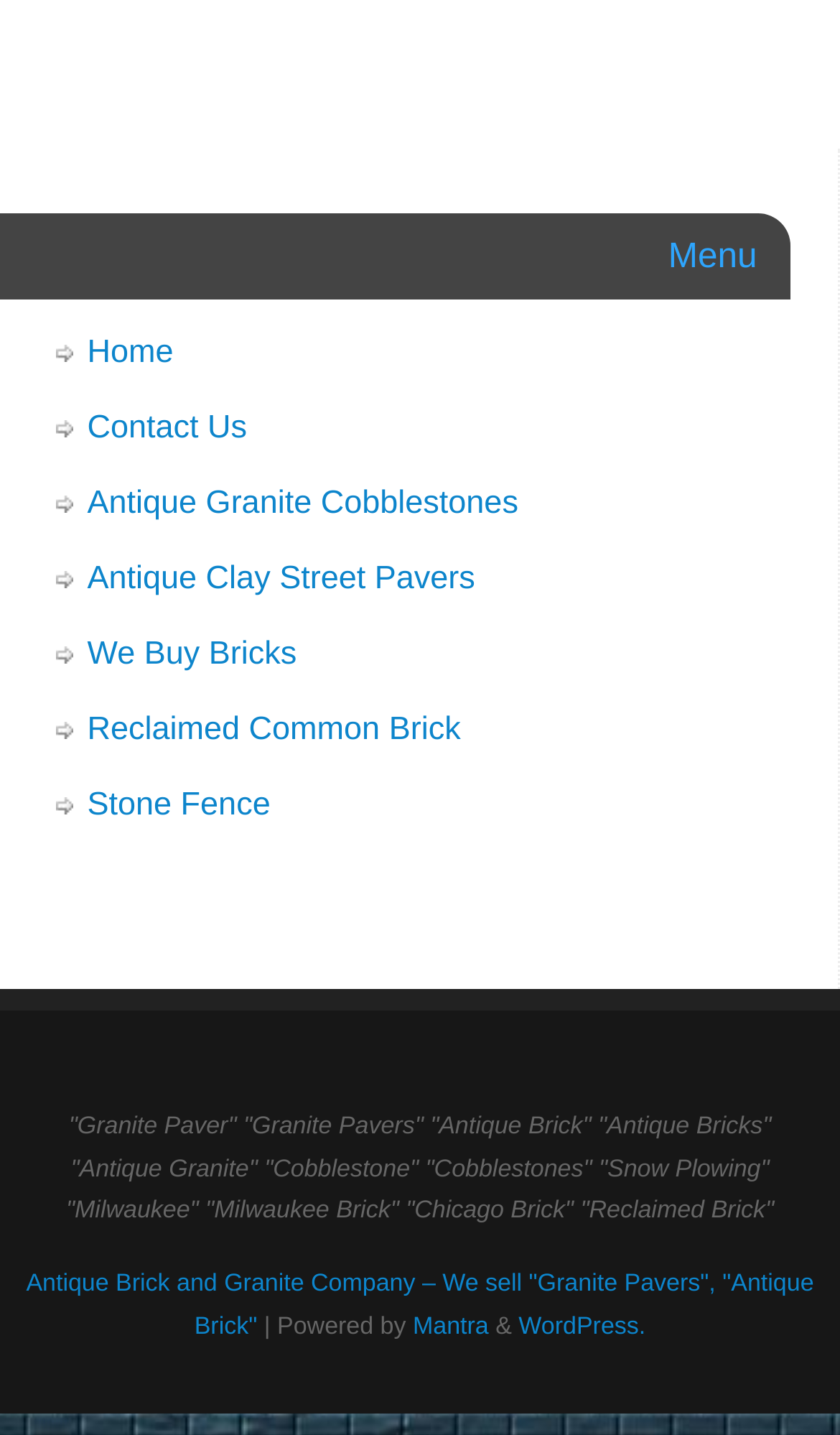Provide the bounding box coordinates of the HTML element described by the text: "Antique Granite Cobblestones".

[0.104, 0.338, 0.617, 0.363]